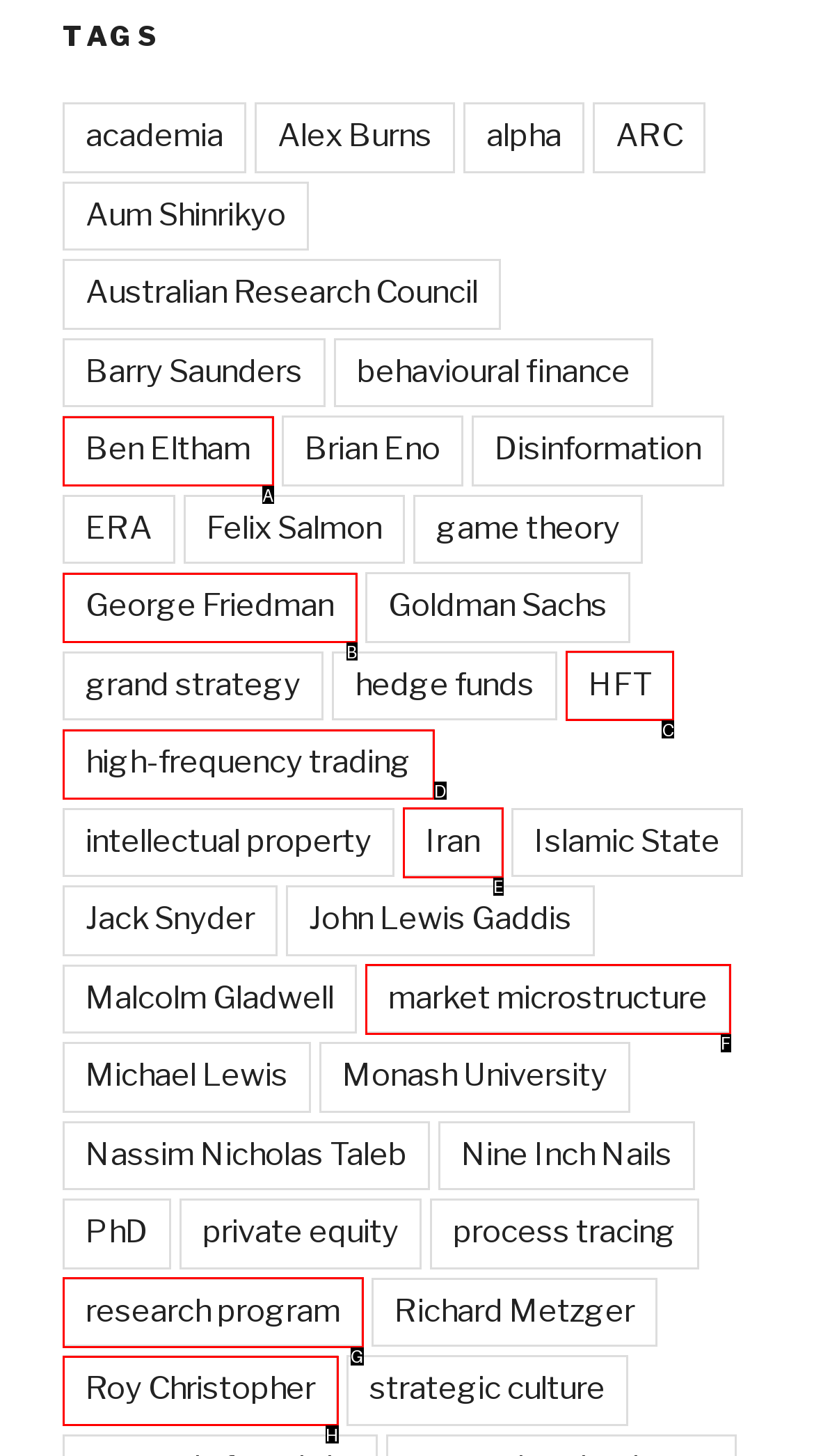Determine the HTML element to be clicked to complete the task: read about high-frequency trading. Answer by giving the letter of the selected option.

C